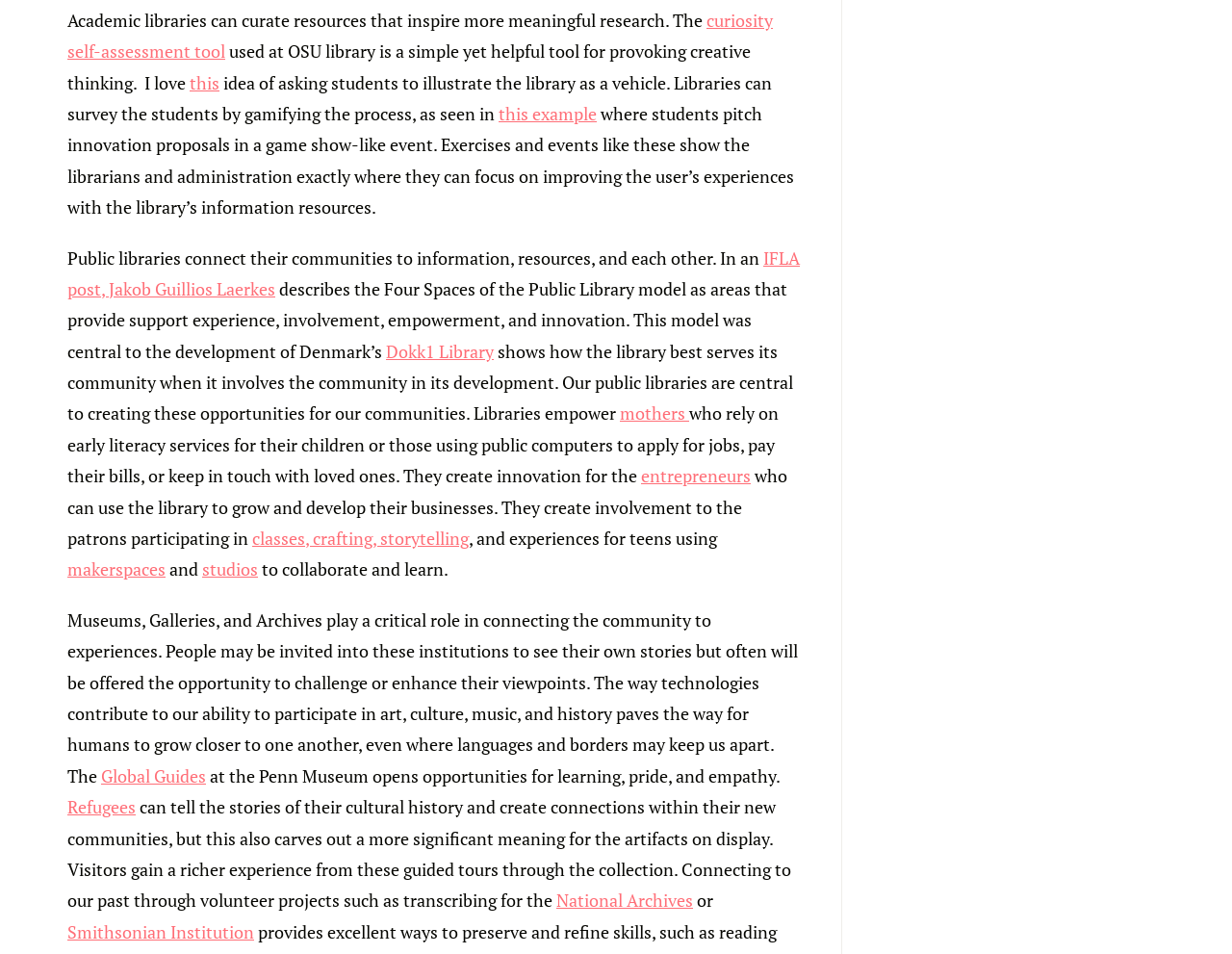Locate the coordinates of the bounding box for the clickable region that fulfills this instruction: "Visit the Dokk1 Library website".

[0.313, 0.356, 0.401, 0.38]